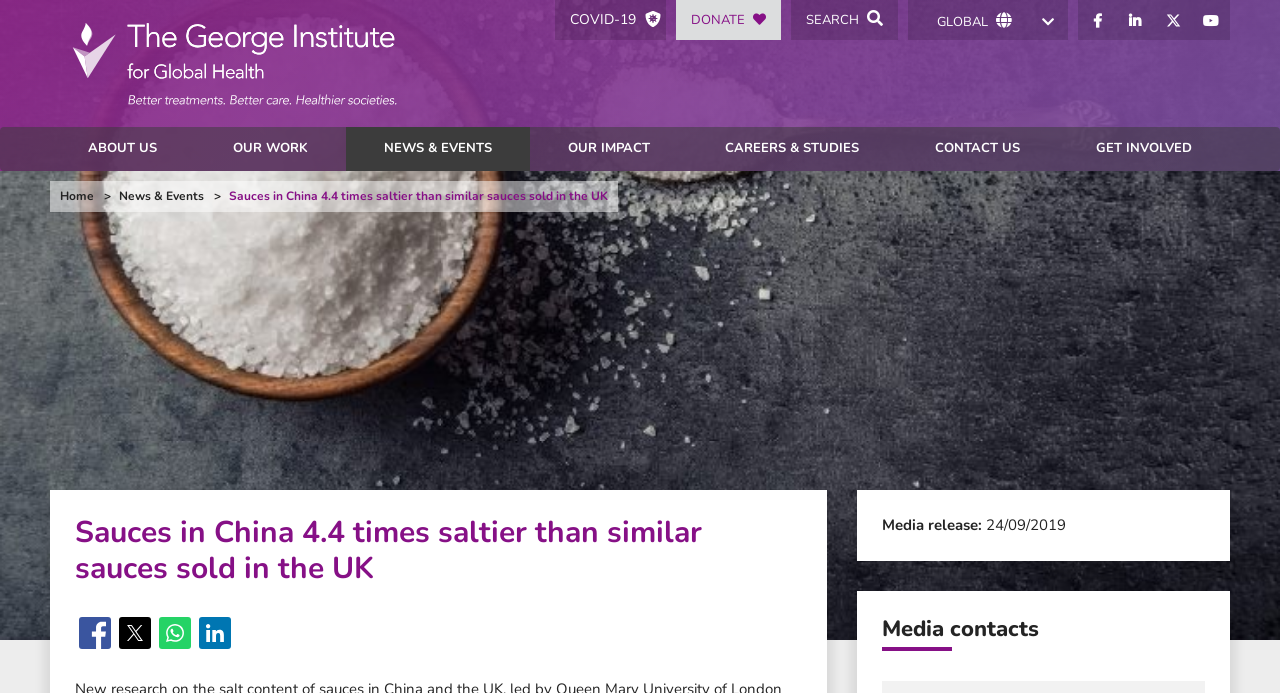What is the name of the institute at the top left?
Please elaborate on the answer to the question with detailed information.

I found the answer by looking at the top left corner of the webpage, where I saw a logo and a text 'The George Institute for Global Health'. This is likely the name of the institute.